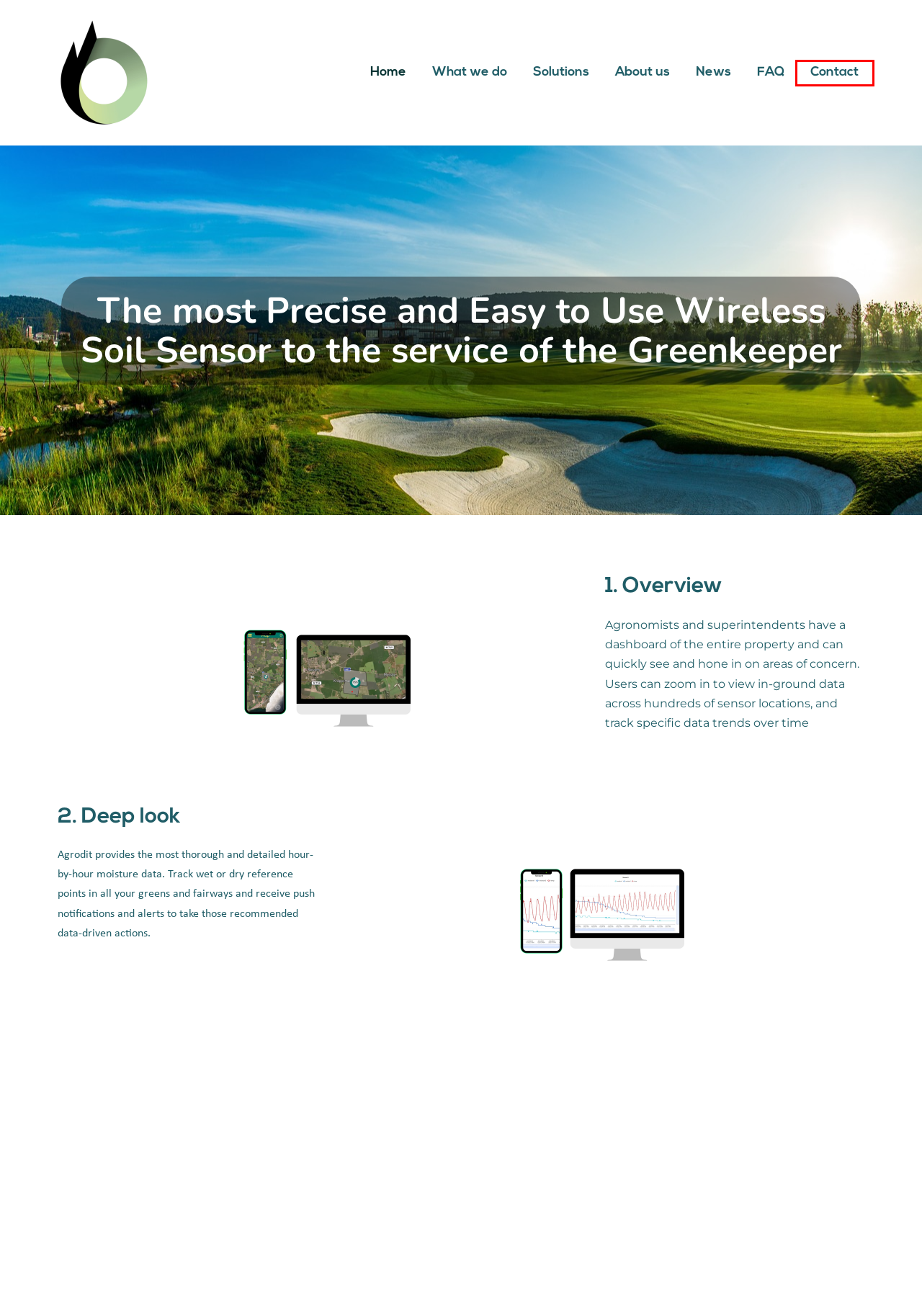Look at the screenshot of a webpage that includes a red bounding box around a UI element. Select the most appropriate webpage description that matches the page seen after clicking the highlighted element. Here are the candidates:
A. The Drop - we were there - Agrodit
B. What we do - Agrodit
C. Start
D. Contact - Agrodit
E. FAQ - Agrodit
F. Solutions - Agrodit
G. About us - Agrodit
H. Privacy Policy for Agrodit - Agrodit

D